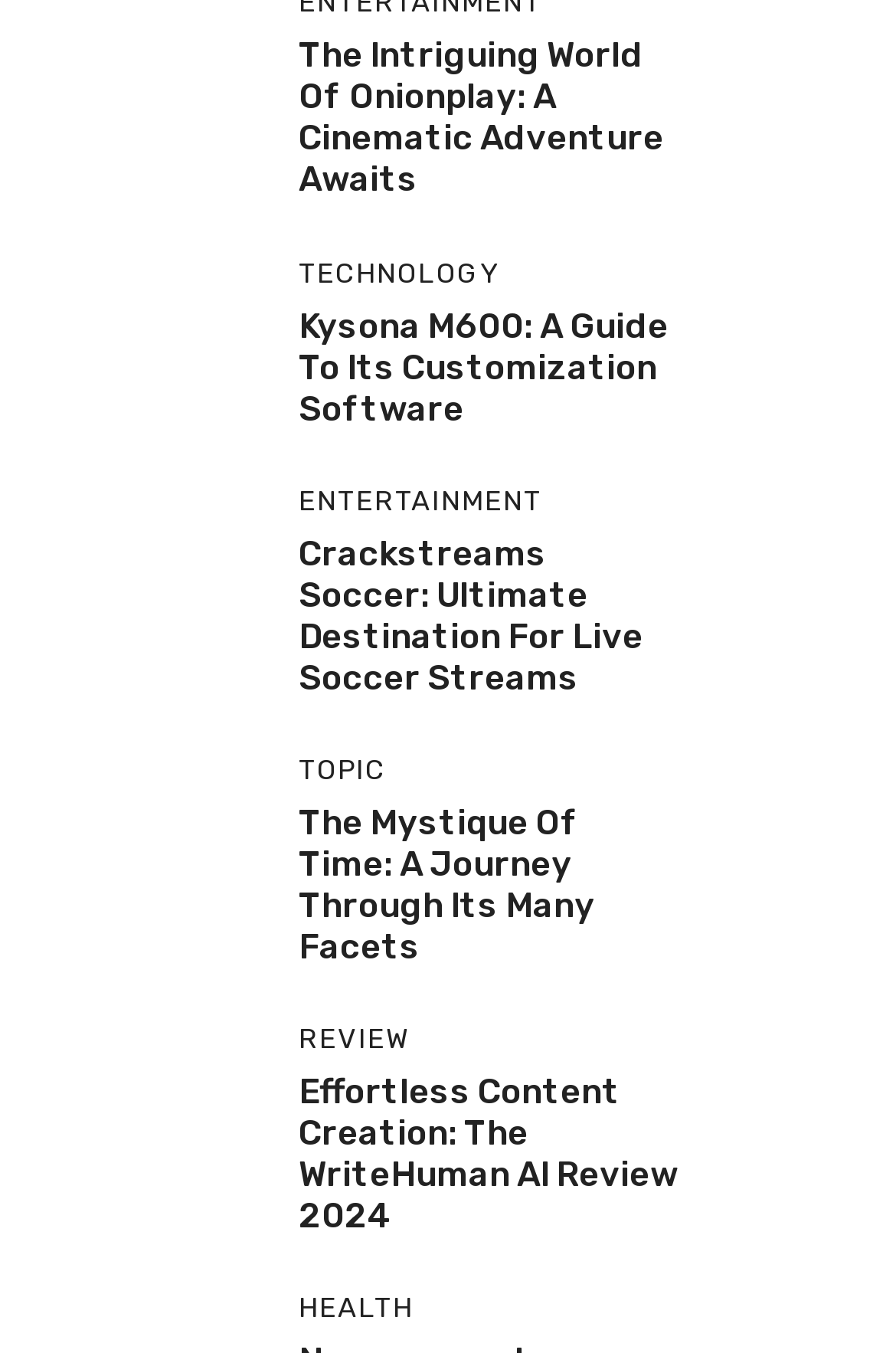Calculate the bounding box coordinates for the UI element based on the following description: "alt="WriteHuman AI"". Ensure the coordinates are four float numbers between 0 and 1, i.e., [left, top, right, bottom].

[0.077, 0.821, 0.282, 0.855]